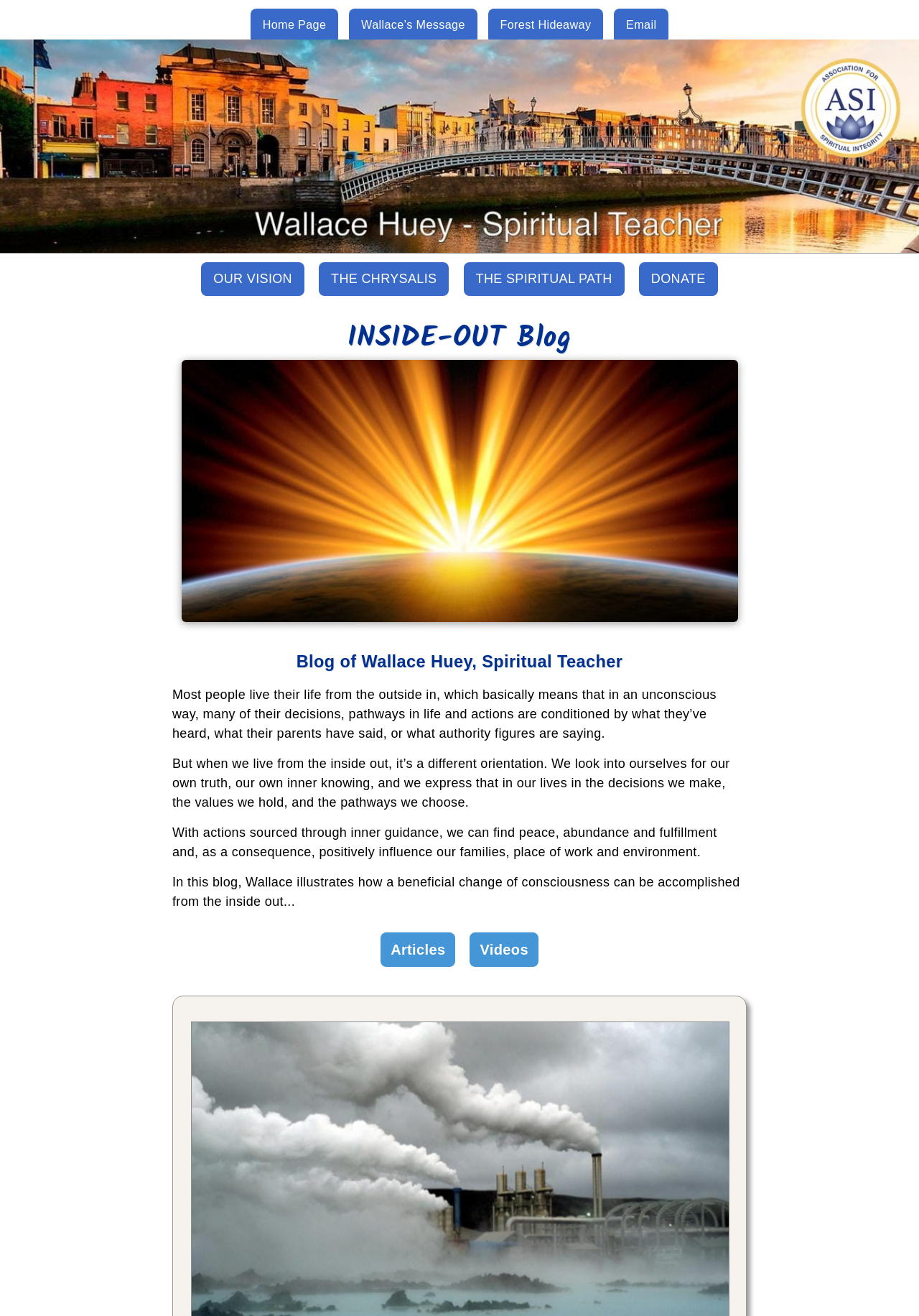What are the two categories of content available on the blog?
Please give a detailed and elaborate answer to the question based on the image.

I looked at the layout table element and found that it contains two link elements, 'Articles' and 'Videos', which indicate that the blog has two categories of content.